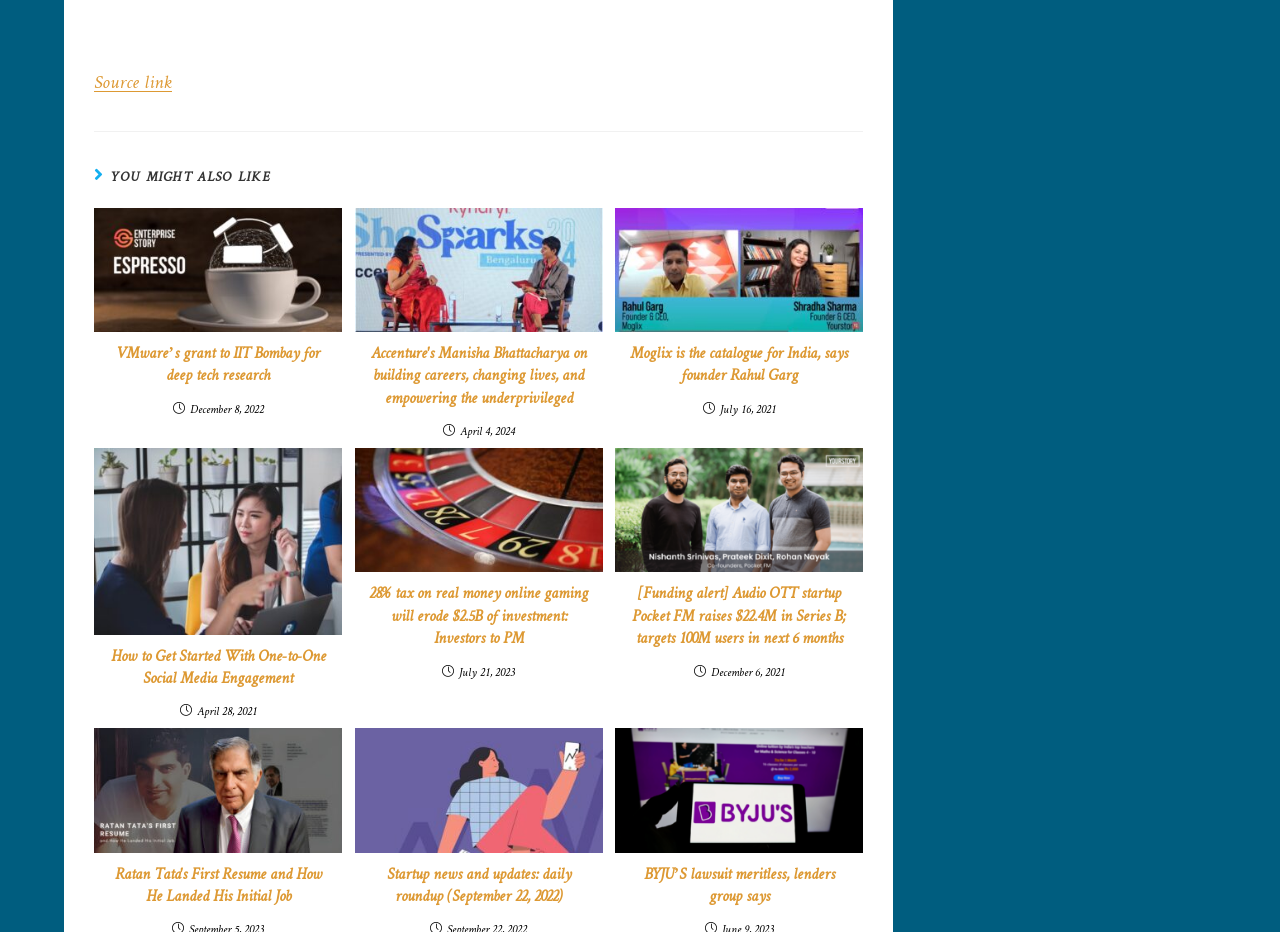What is the title of the article with the image at position [0.481, 0.223, 0.675, 0.356]?
Refer to the image and give a detailed answer to the question.

I located the image at position [0.481, 0.223, 0.675, 0.356] and found the corresponding article title, which is 'Accenture's Manisha Bhattacharya on building careers, changing lives, and empowering the underprivileged'.